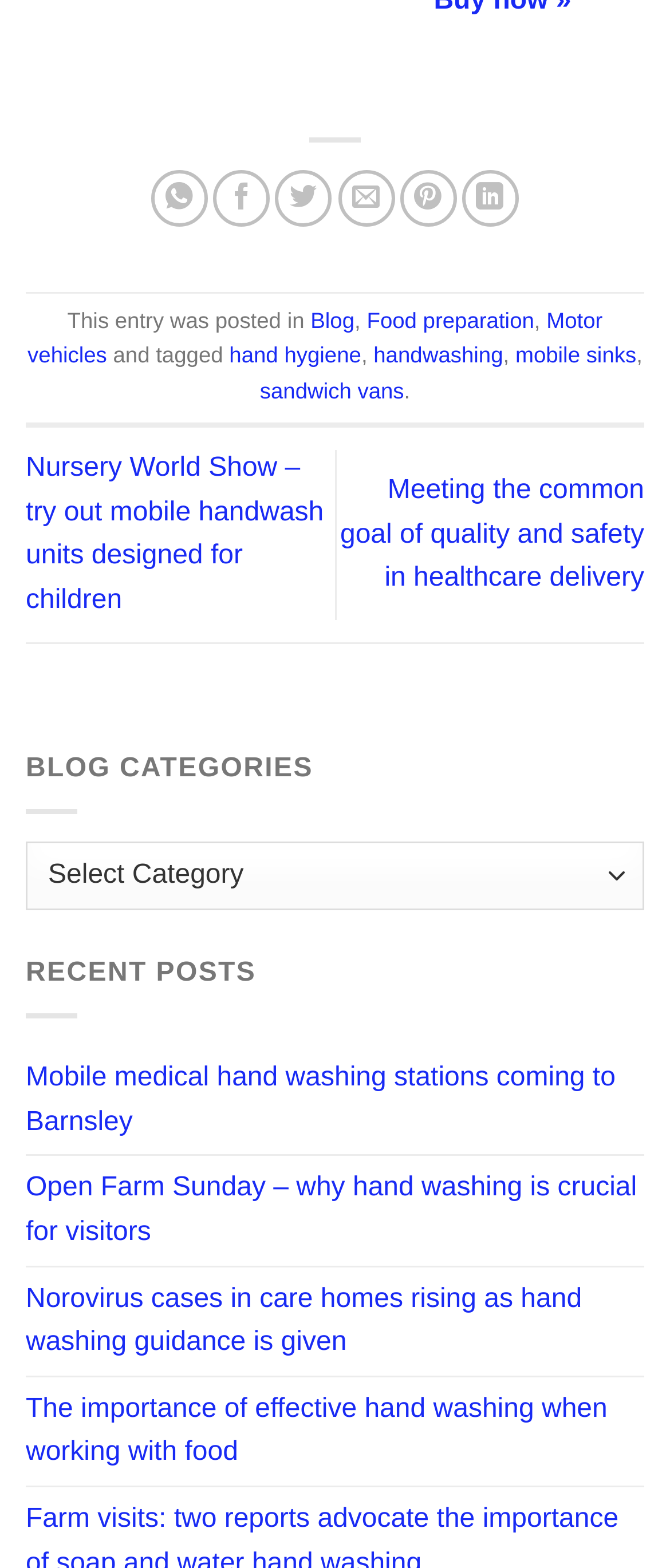Please identify the bounding box coordinates of the element's region that I should click in order to complete the following instruction: "Explore the Nursery World Show". The bounding box coordinates consist of four float numbers between 0 and 1, i.e., [left, top, right, bottom].

[0.038, 0.289, 0.483, 0.392]